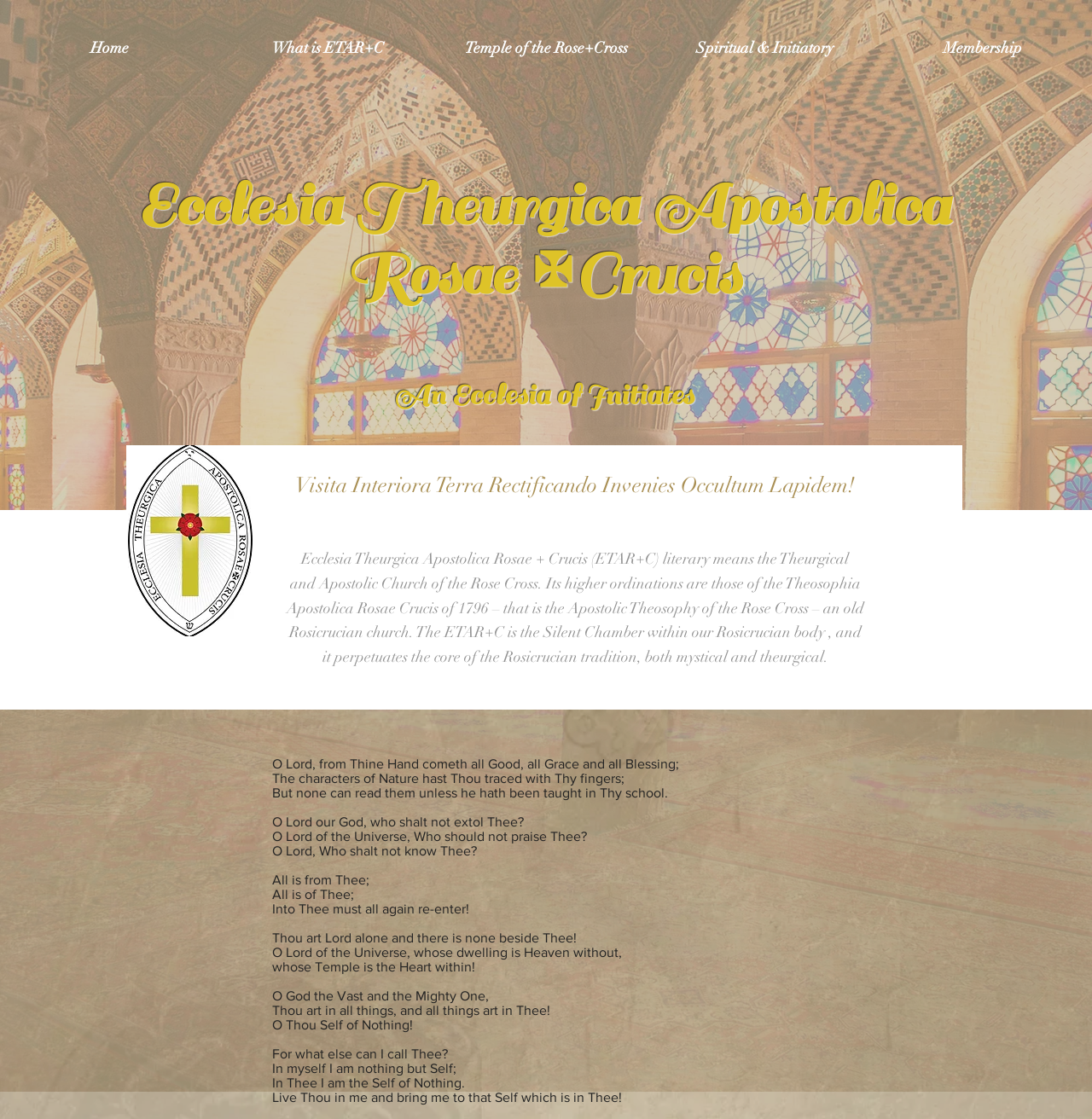Identify the bounding box of the HTML element described here: "+31 97010539458". Provide the coordinates as four float numbers between 0 and 1: [left, top, right, bottom].

None